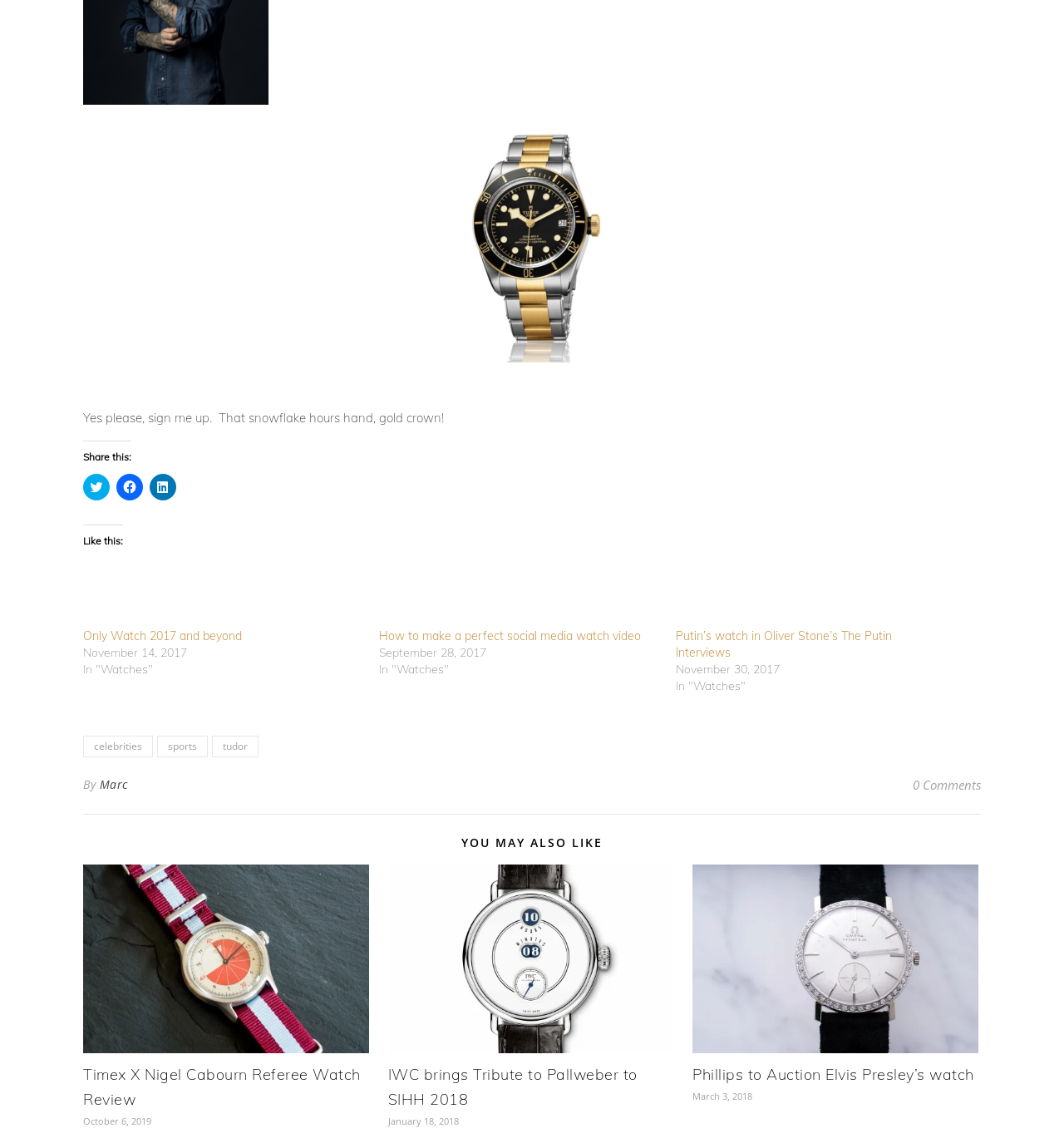Please provide the bounding box coordinates for the element that needs to be clicked to perform the instruction: "Read 'How to make a perfect social media watch video'". The coordinates must consist of four float numbers between 0 and 1, formatted as [left, top, right, bottom].

[0.357, 0.55, 0.603, 0.563]